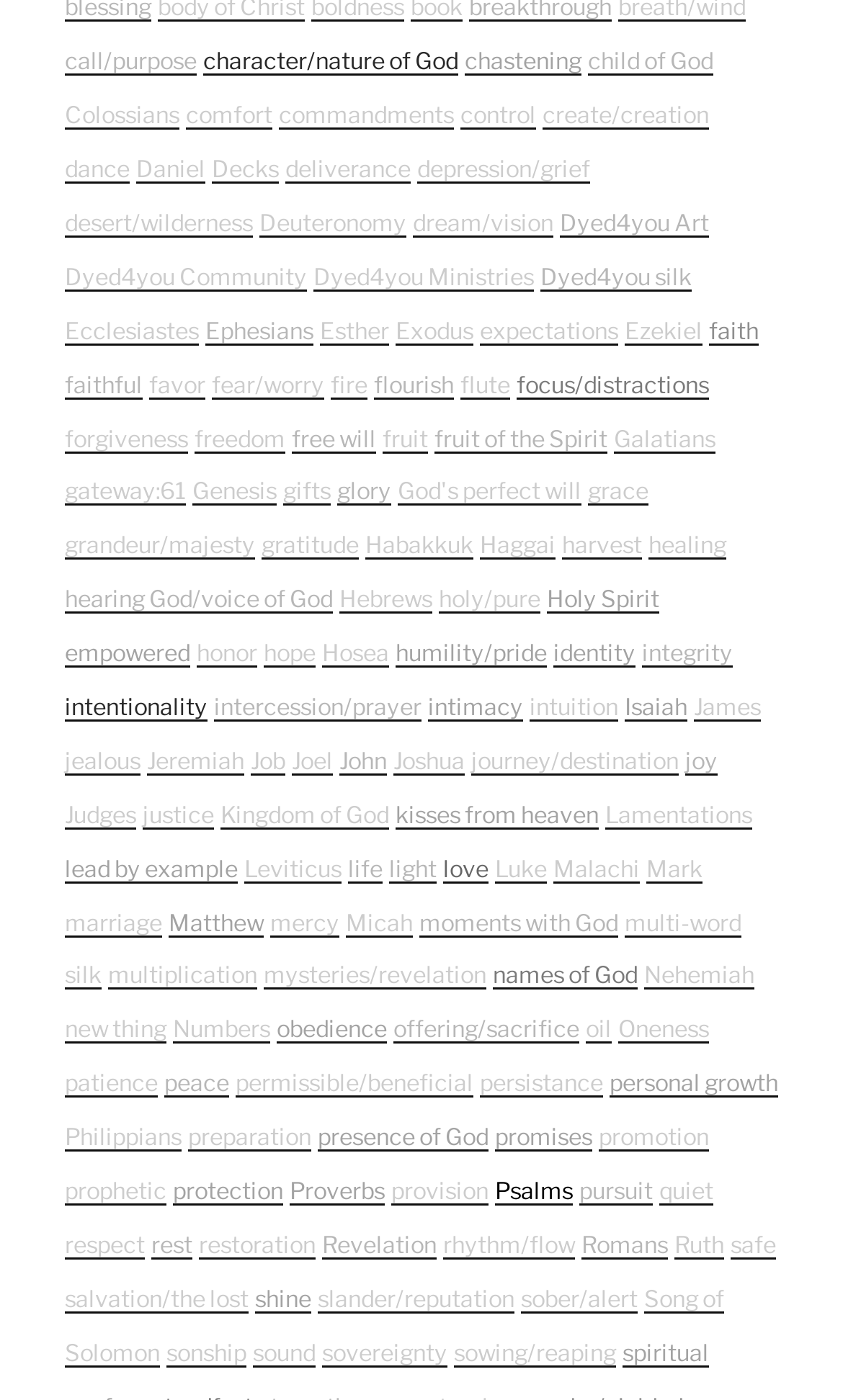Please give a succinct answer to the question in one word or phrase:
Is there a link related to 'healing' on this webpage?

Yes